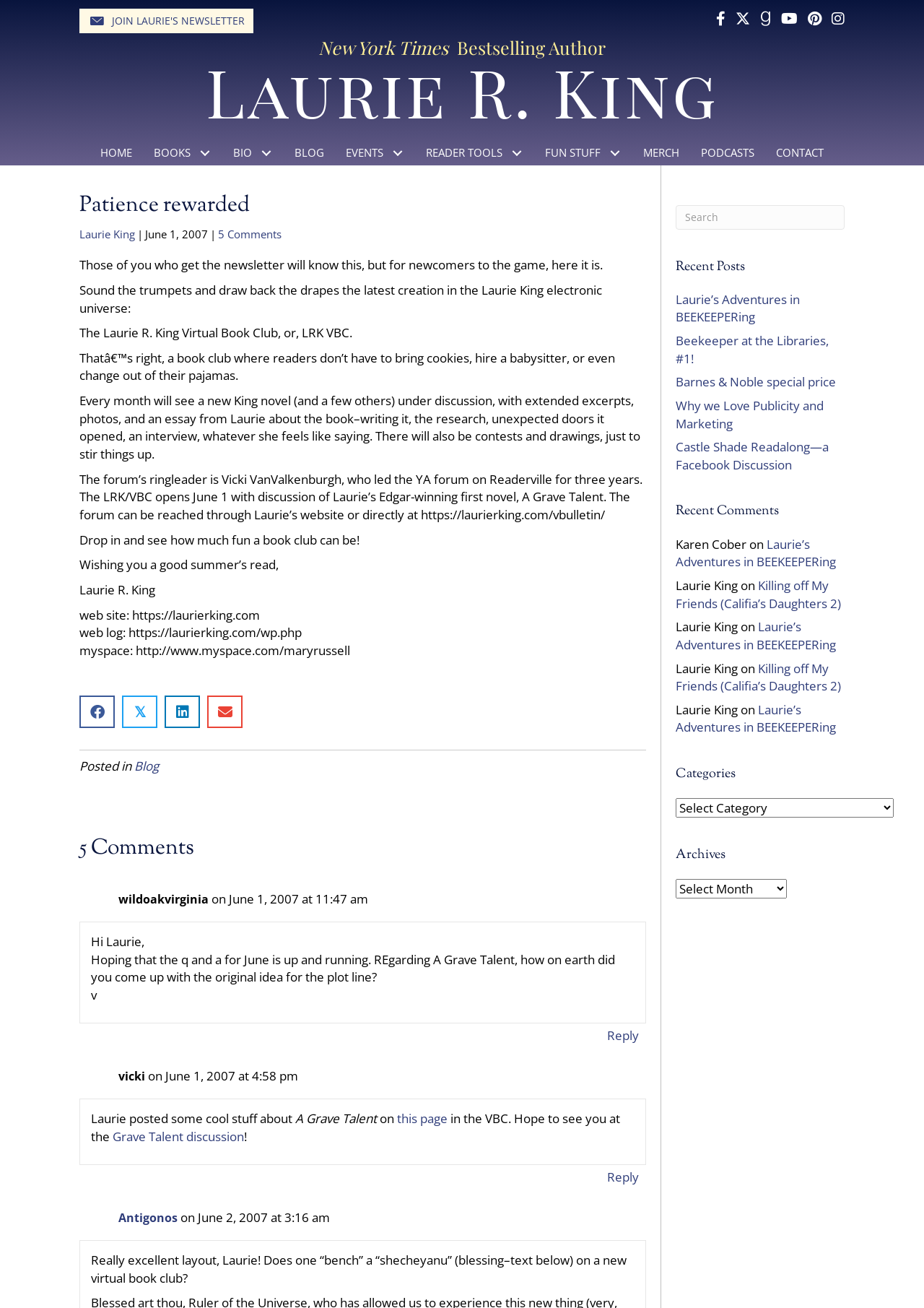What is the topic of discussion for June?
Look at the image and respond to the question as thoroughly as possible.

The topic of discussion for June is mentioned in the text 'The LRK/VBC opens June 1 with discussion of Laurie’s Edgar-winning first novel, A Grave Talent.' which is describing the book club.